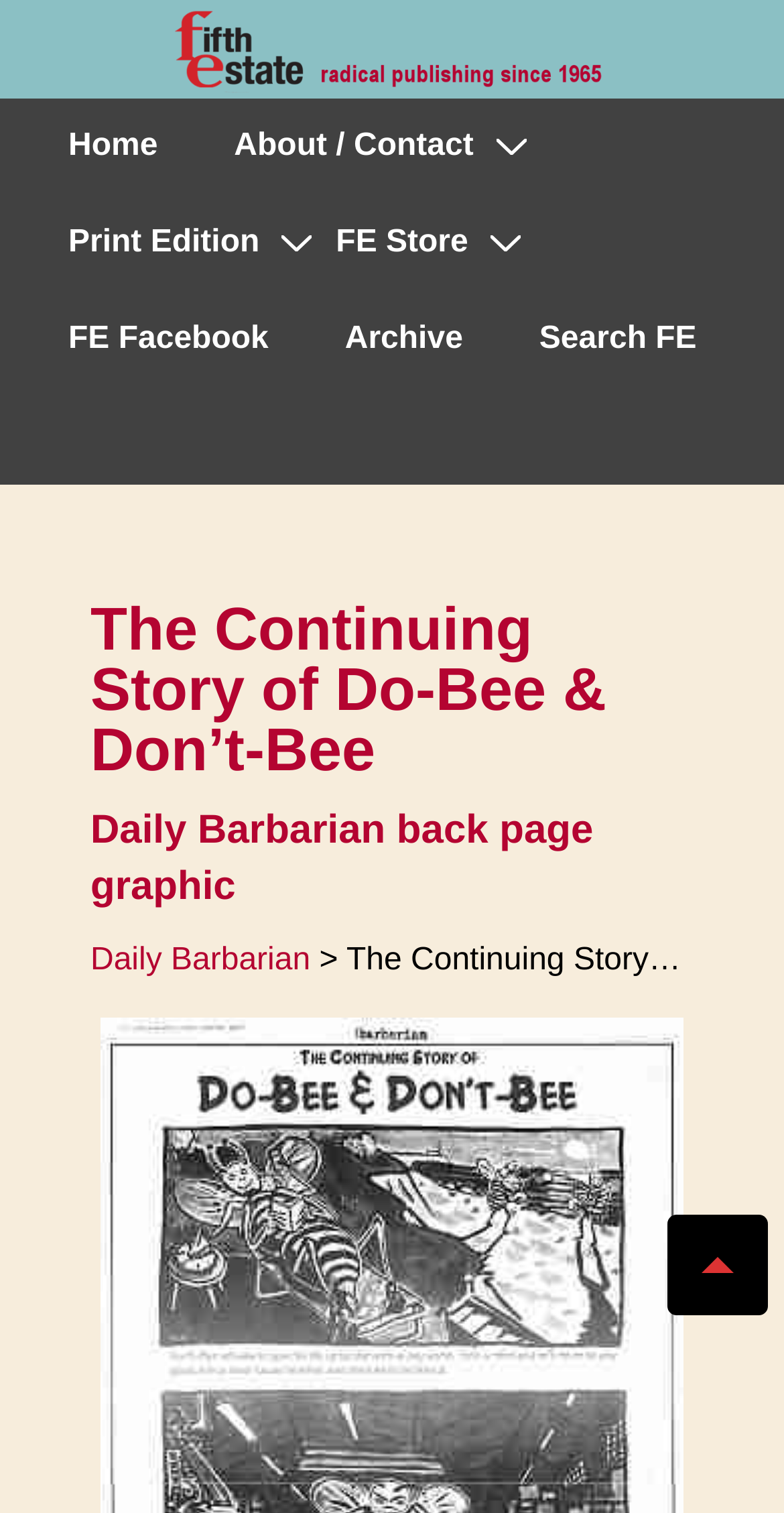Provide a thorough description of this webpage.

The webpage is the online platform of Fifth Estate Magazine, a radical publishing entity since 1965. At the top-left corner, there is a logo of Fifth Estate, featuring red initials and black letters, accompanied by a tagline "Radical publishing since 1965" in red, all set against a blue background. 

Below the logo, there is a main navigation menu that spans the entire width of the page. The menu consists of several links, including "Home", "About / Contact", "FE Store", "FE Facebook", "Archive", "Search FE", and an unnamed link. Some of these links have popup menus, indicated by the presence of small images next to them. 

On the right side of the navigation menu, there is a "Scroll to Top" button, located near the bottom of the page. 

The main content of the page is focused on an article titled "The Continuing Story of Do-Bee & Don't-Bee", which is an issue from Summer 1994. The article title is followed by a heading that reads "Daily Barbarian back page graphic". There is also a link to "Daily Barbarian" and a brief text that says "The Continuing Story…".